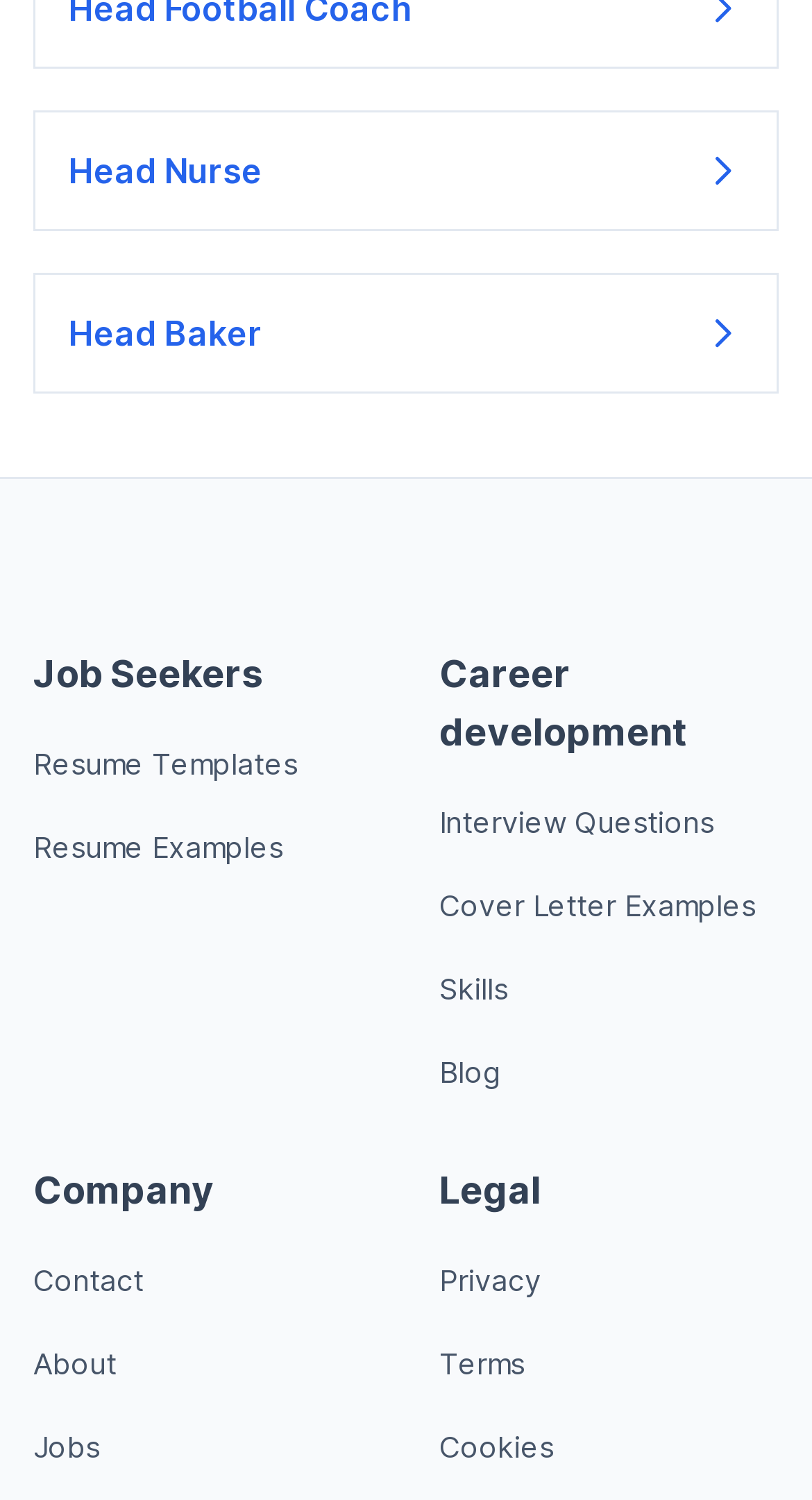What is the last link under 'Company'?
Please elaborate on the answer to the question with detailed information.

The last link under the 'Company' category is 'Jobs', which is indicated by the link element 'Jobs' with bounding box coordinates [0.041, 0.953, 0.123, 0.976].